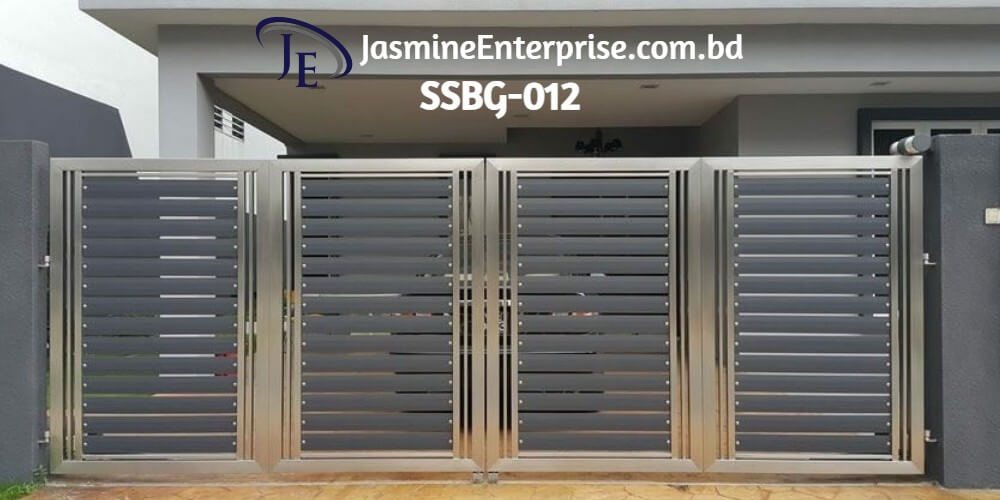Answer the question using only one word or a concise phrase: What is the model number of the gate?

SSBG-012